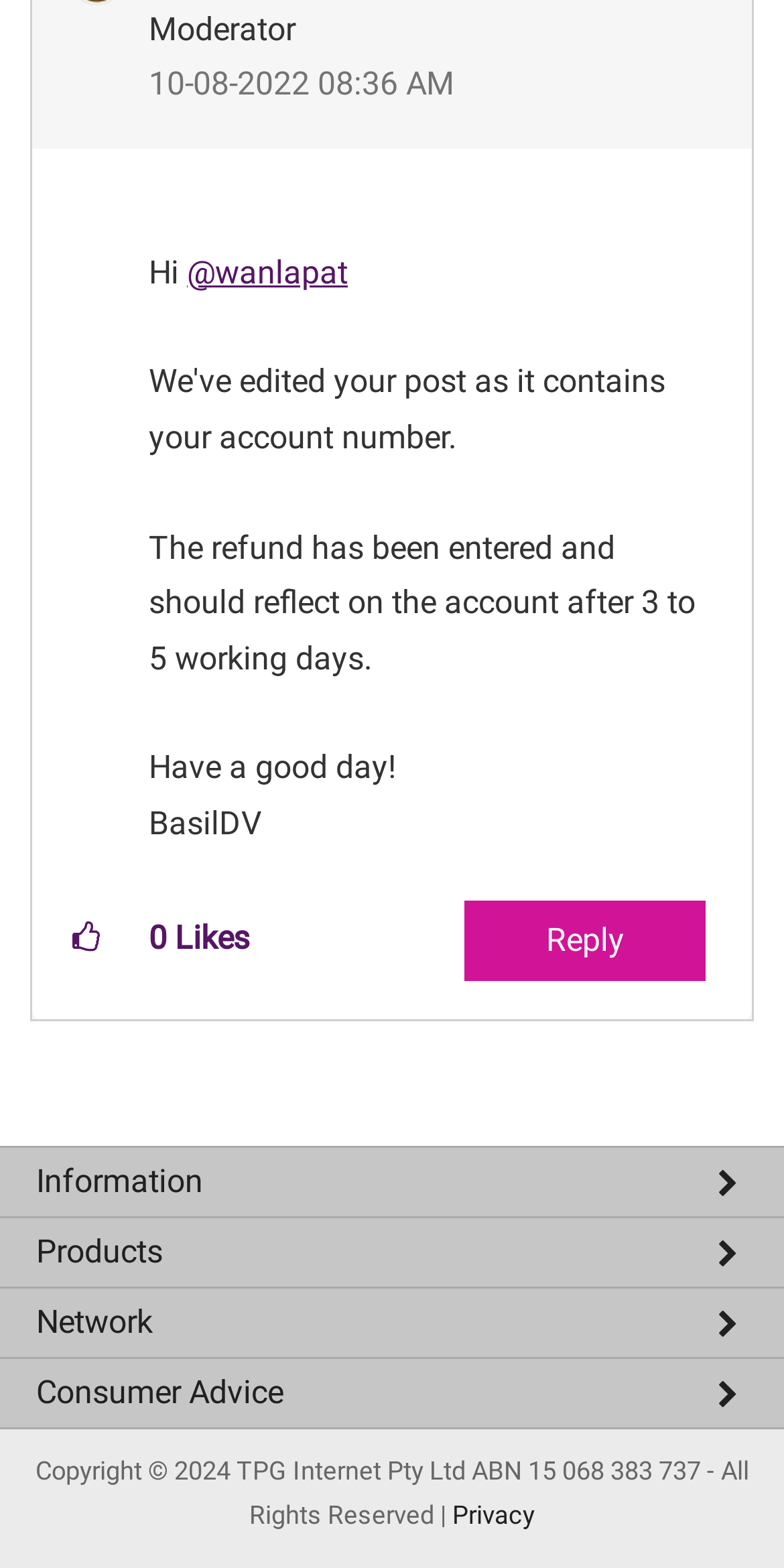What is the date of the post?
Please provide a detailed answer to the question.

I found the date of the post by looking at the 'Posted on' section, which contains the static text '10-08-2022'.